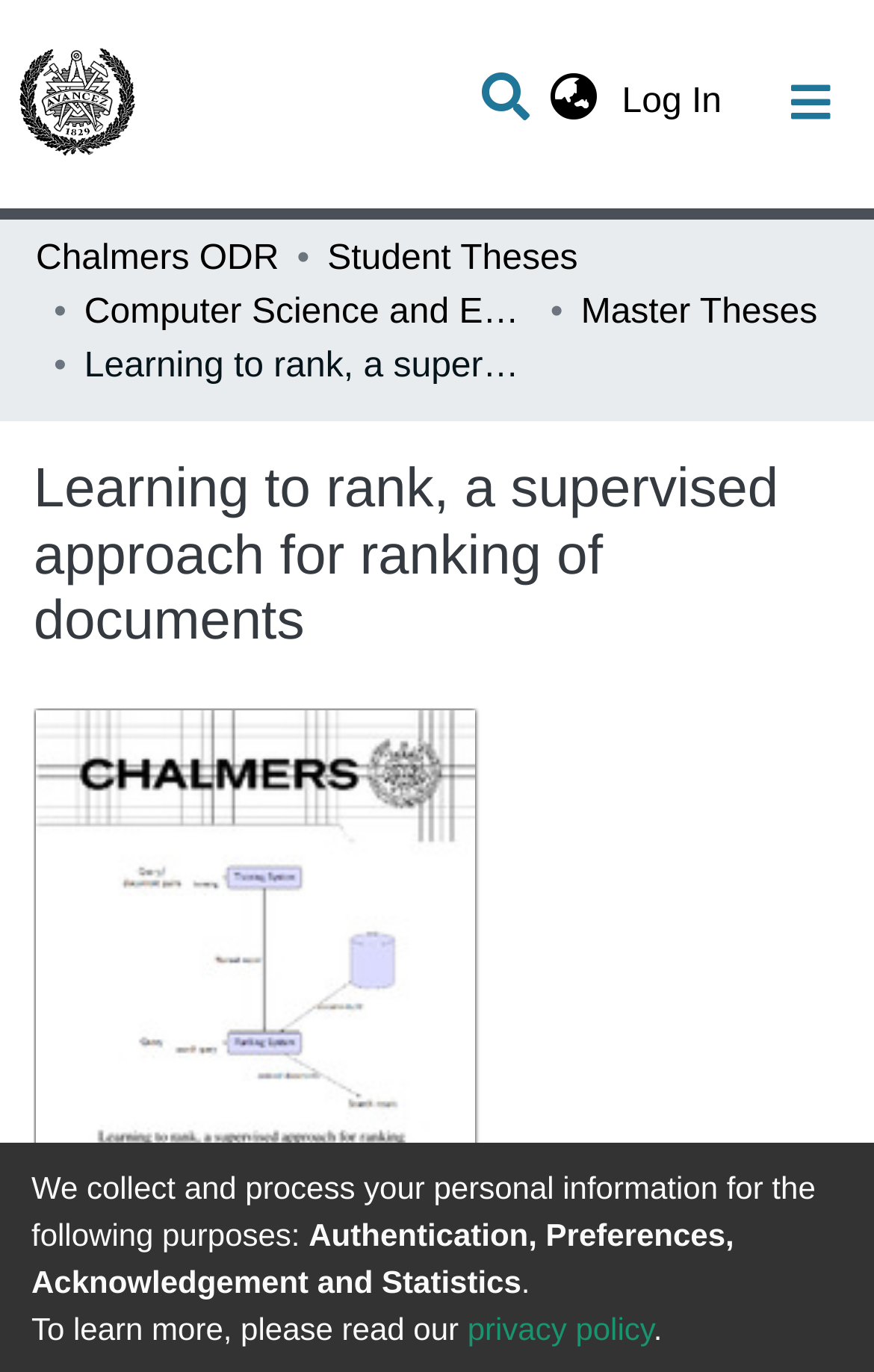Give a concise answer using one word or a phrase to the following question:
What is the language switch button for?

To switch language